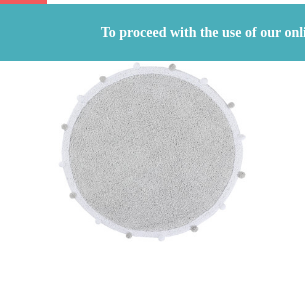Based on the visual content of the image, answer the question thoroughly: What is the purpose of the rug?

According to the caption, the rug is ideal for creating a cozy play area, which suggests that its primary purpose is to provide a comfortable and inviting space for children to play.